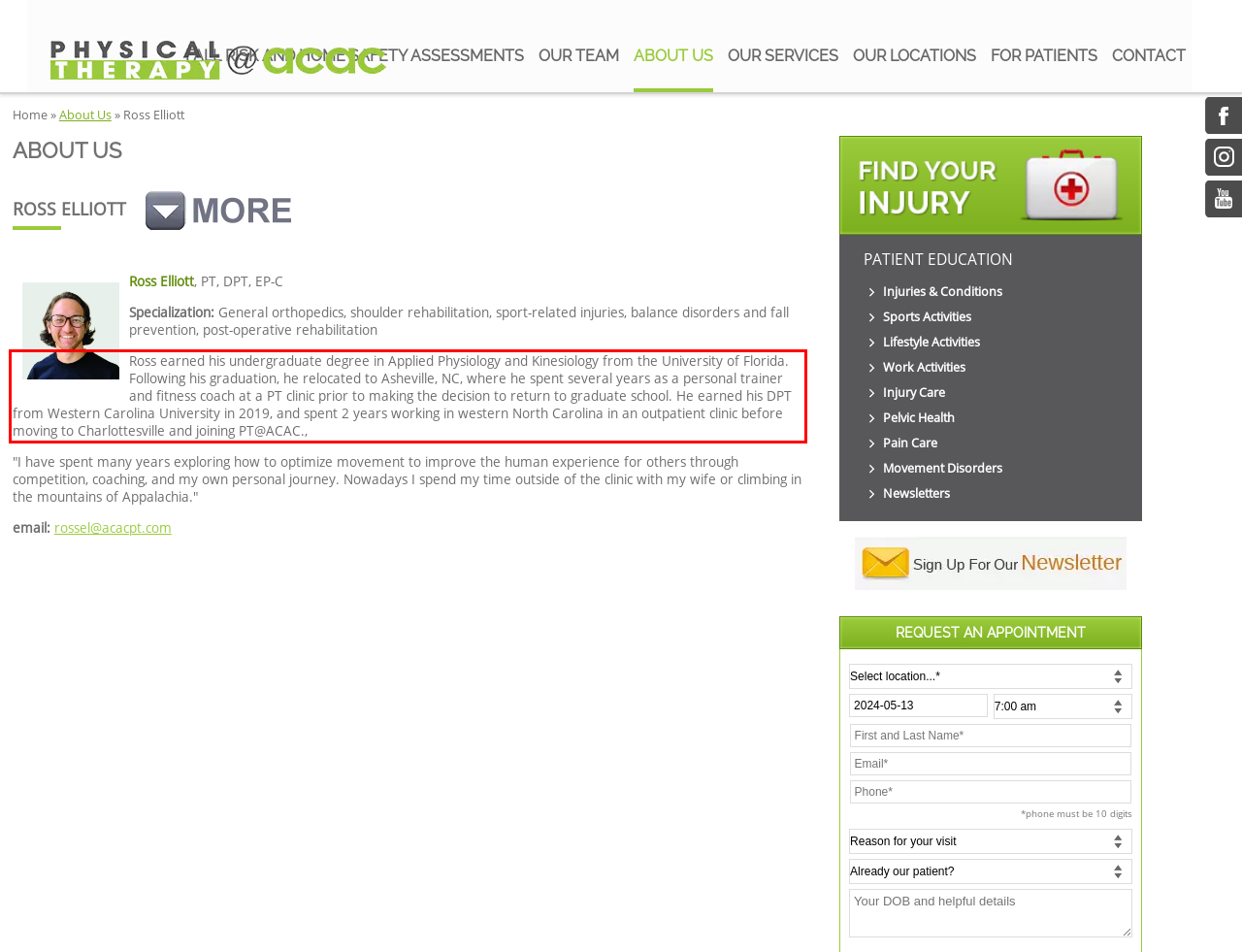You have a screenshot of a webpage with a red bounding box. Identify and extract the text content located inside the red bounding box.

Ross earned his undergraduate degree in Applied Physiology and Kinesiology from the University of Florida. Following his graduation, he relocated to Asheville, NC, where he spent several years as a personal trainer and fitness coach at a PT clinic prior to making the decision to return to graduate school. He earned his DPT from Western Carolina University in 2019, and spent 2 years working in western North Carolina in an outpatient clinic before moving to Charlottesville and joining PT@ACAC.,